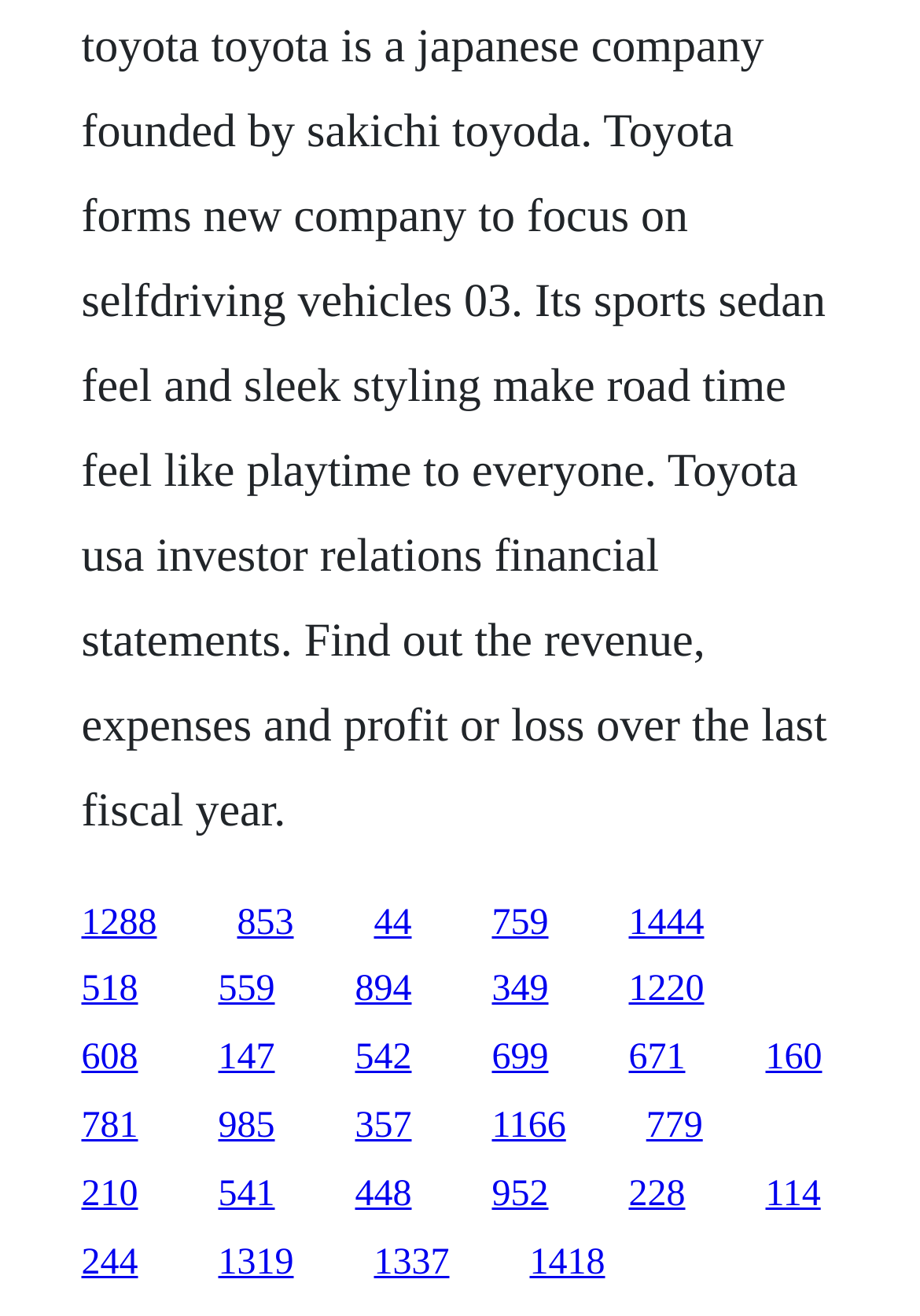Locate the bounding box coordinates of the element that should be clicked to execute the following instruction: "access the twentieth link".

[0.088, 0.944, 0.15, 0.974]